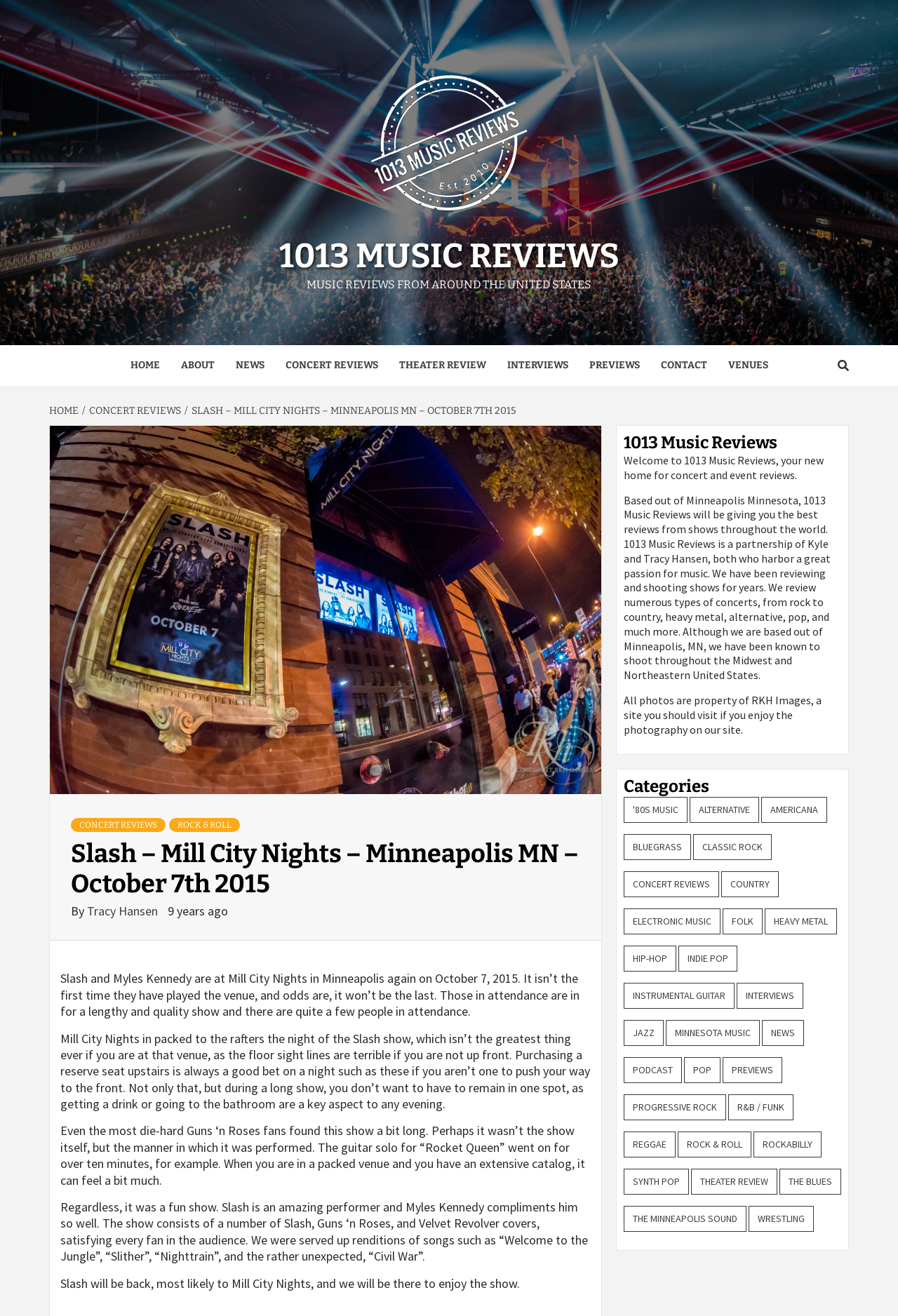What is the name of the photographer?
Ensure your answer is thorough and detailed.

The photographer's name is mentioned in the text as Tracy Hansen, who is also the co-partner of 1013 Music Reviews.